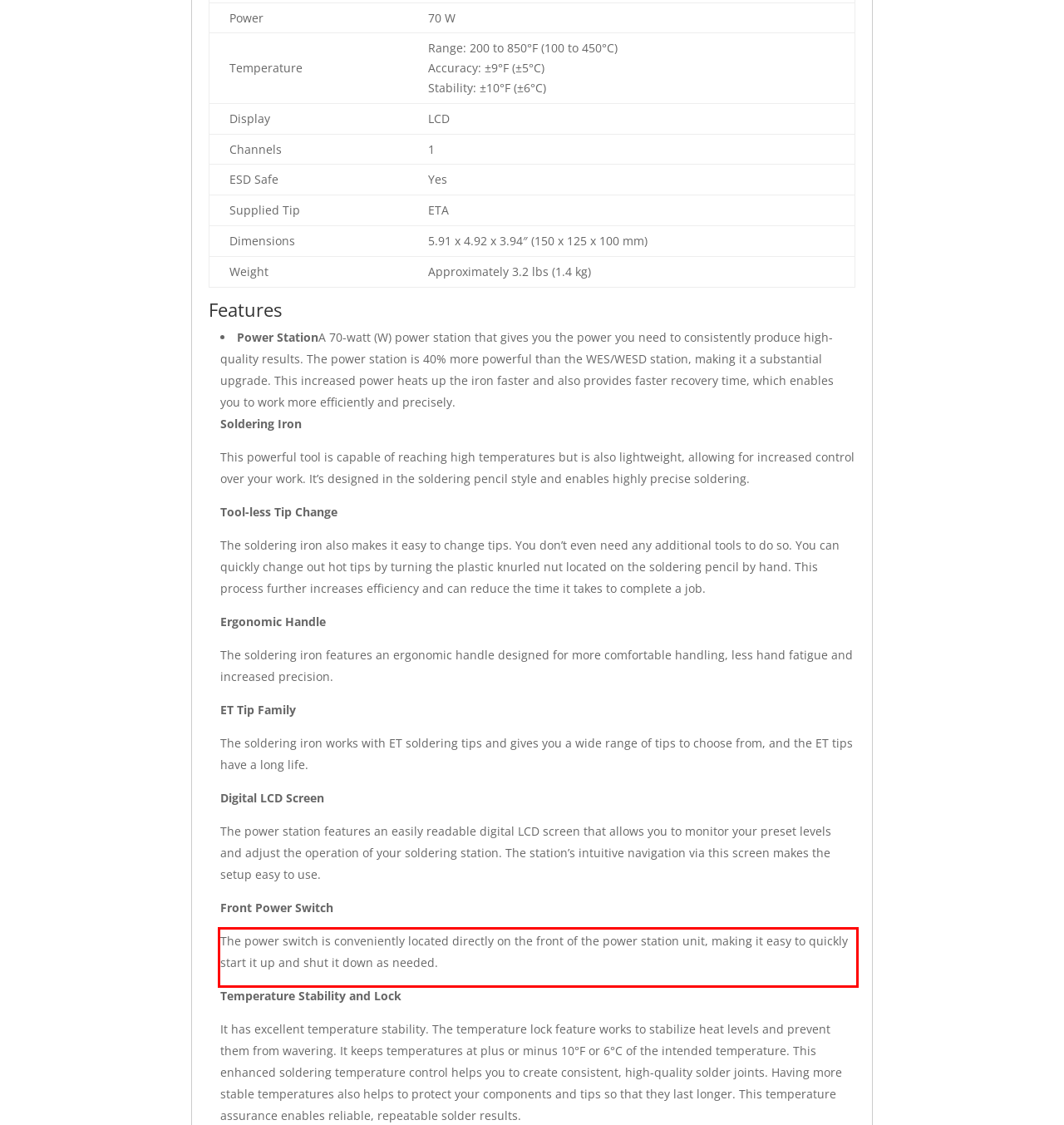Analyze the screenshot of a webpage where a red rectangle is bounding a UI element. Extract and generate the text content within this red bounding box.

The power switch is conveniently located directly on the front of the power station unit, making it easy to quickly start it up and shut it down as needed.